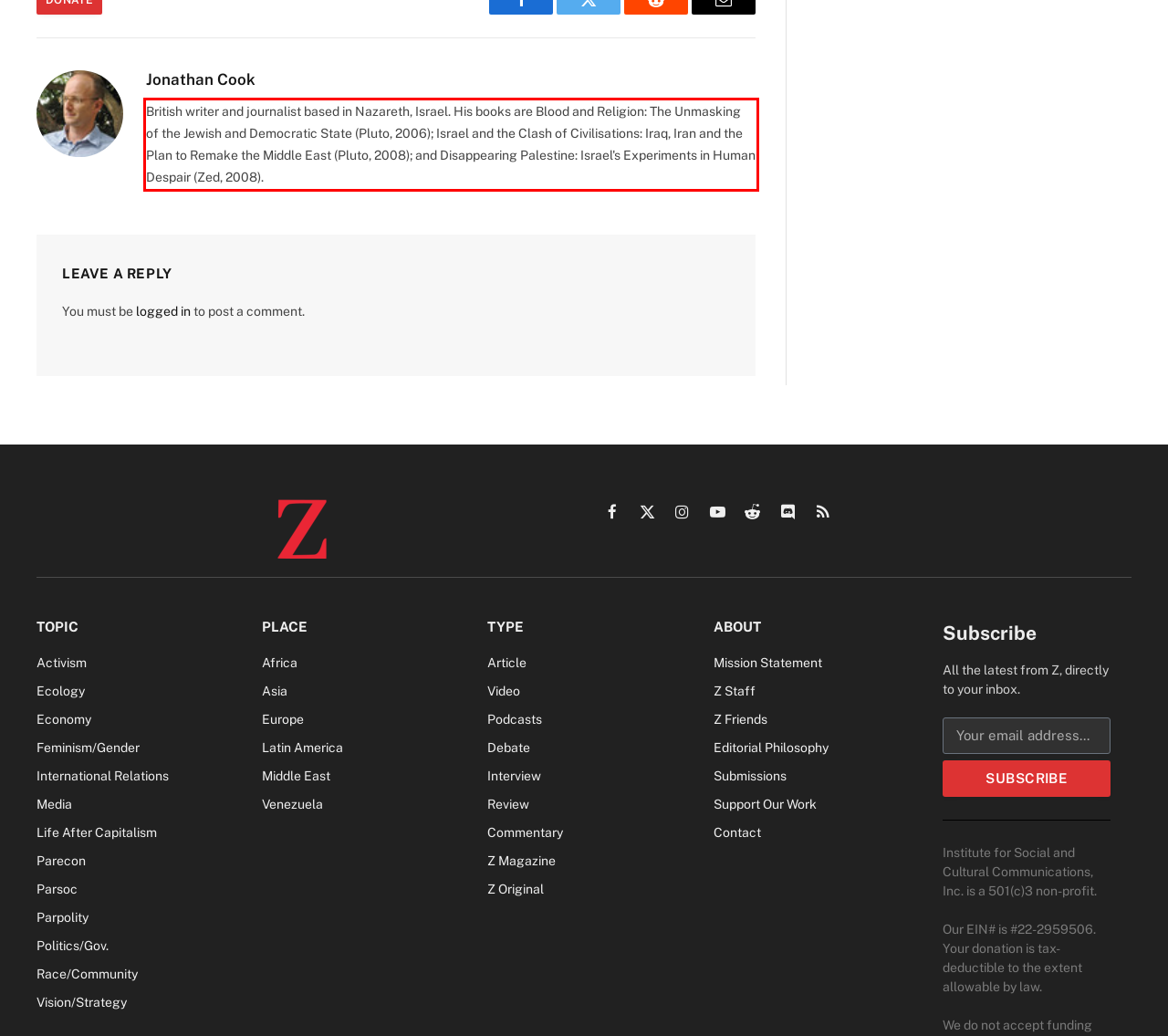Using the webpage screenshot, recognize and capture the text within the red bounding box.

British writer and journalist based in Nazareth, Israel. His books are Blood and Religion: The Unmasking of the Jewish and Democratic State (Pluto, 2006); Israel and the Clash of Civilisations: Iraq, Iran and the Plan to Remake the Middle East (Pluto, 2008); and Disappearing Palestine: Israel's Experiments in Human Despair (Zed, 2008).